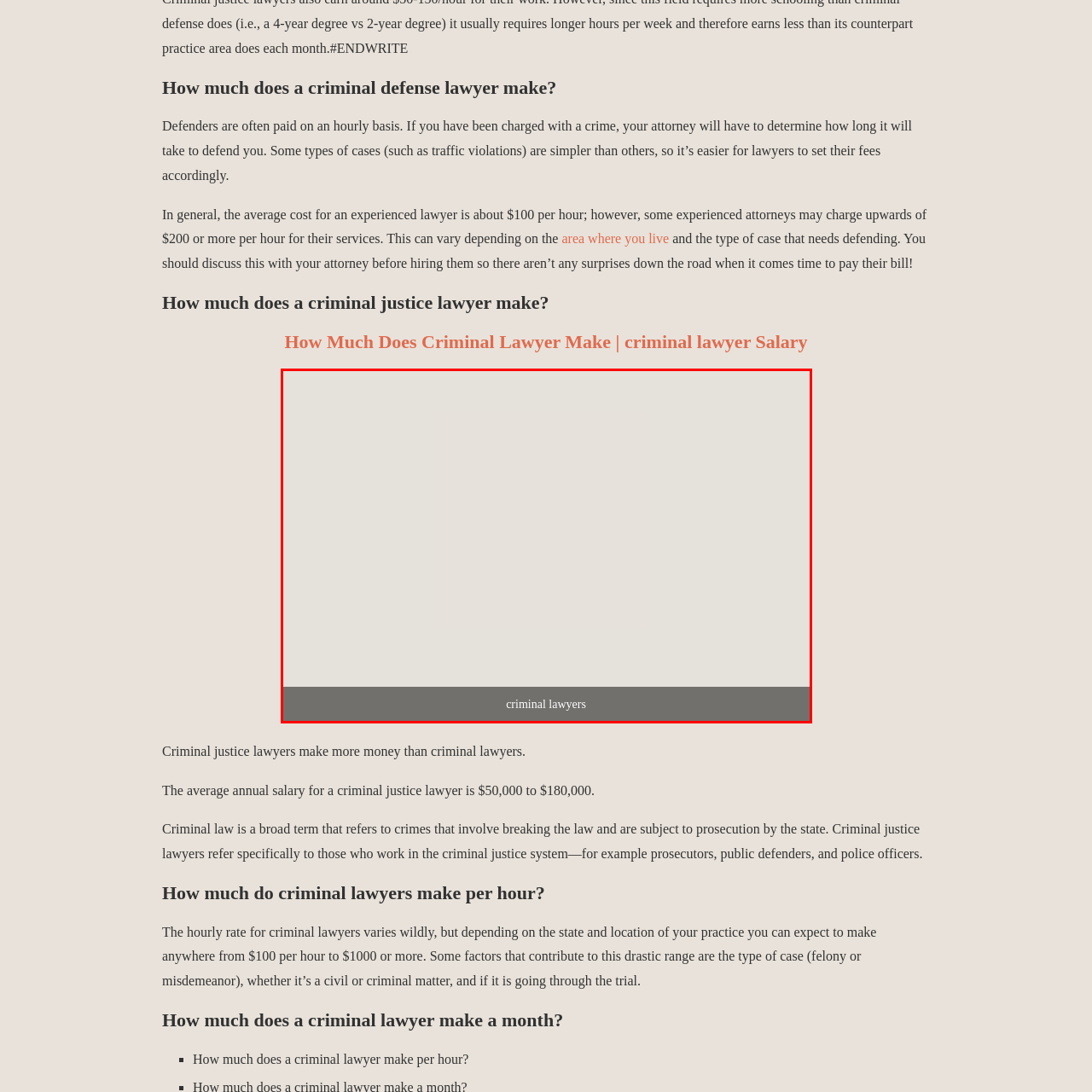Offer an in-depth description of the image encased within the red bounding lines.

This image features a minimalist design with a light beige background, centrally displaying the phrase "criminal lawyers" in a clean and modern font. The text is presented in a darker shade against a subtle backdrop, emphasizing the focus on the profession of criminal law. The overall aesthetic suggests a professional and informative approach, aligning with the topic of criminal lawyers, their roles, and their compensation. This visual likely accompanies content discussing the earnings and responsibilities associated with criminal law practice, aiming to provide insight into the field for potential clients or aspiring legal professionals.